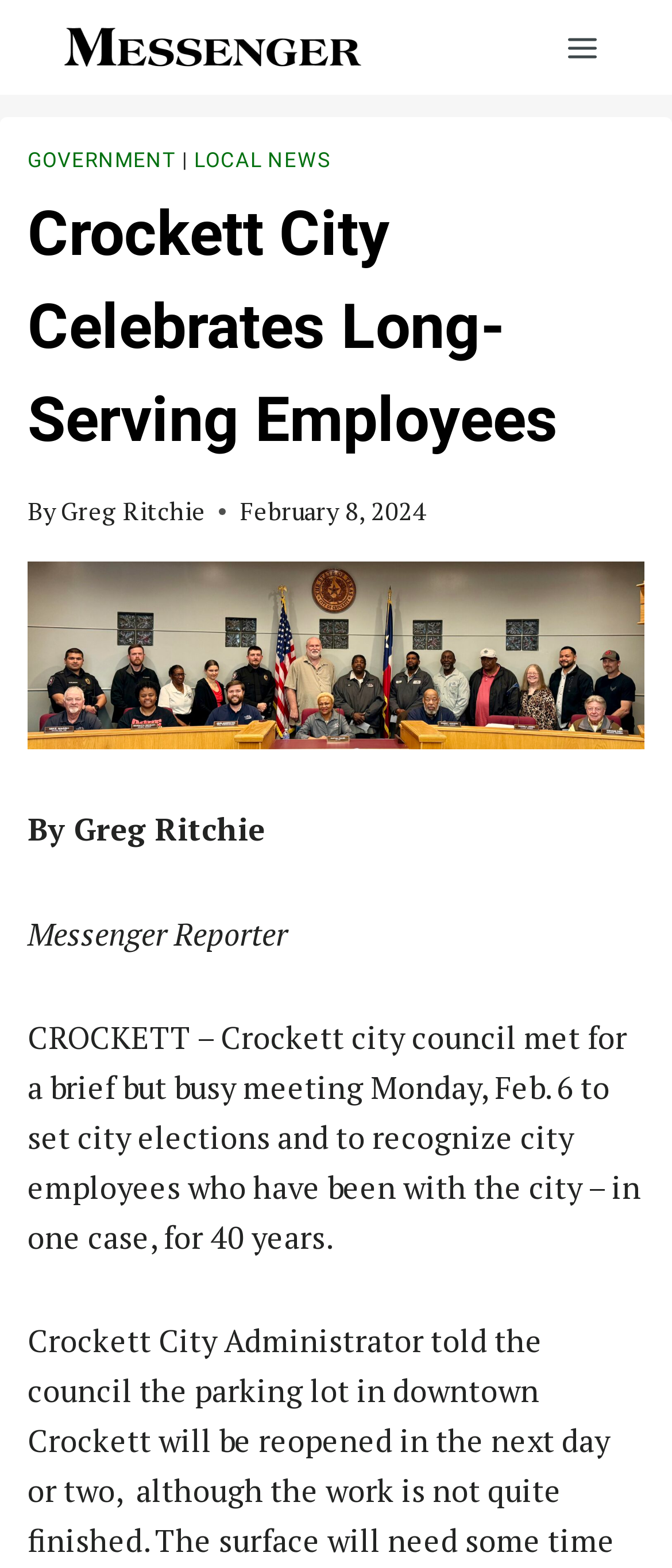Identify the coordinates of the bounding box for the element described below: "Government". Return the coordinates as four float numbers between 0 and 1: [left, top, right, bottom].

[0.041, 0.094, 0.262, 0.11]